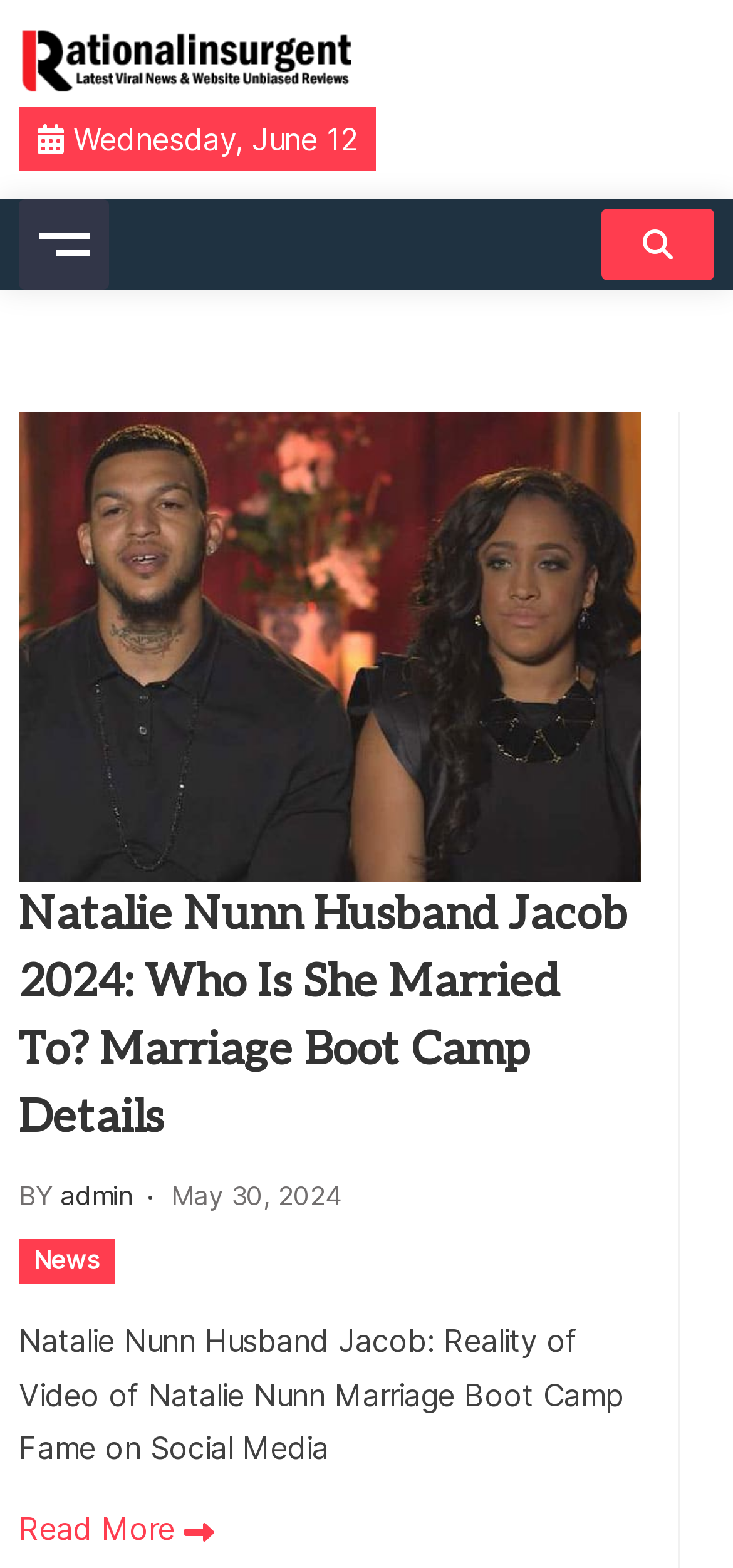Identify the bounding box coordinates of the region that should be clicked to execute the following instruction: "View the article by admin".

[0.082, 0.752, 0.182, 0.772]